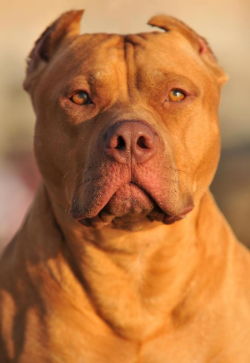Give a one-word or one-phrase response to the question:
What was the outcome of the recent dog bite attack in Salt Lake City?

Owner implicated